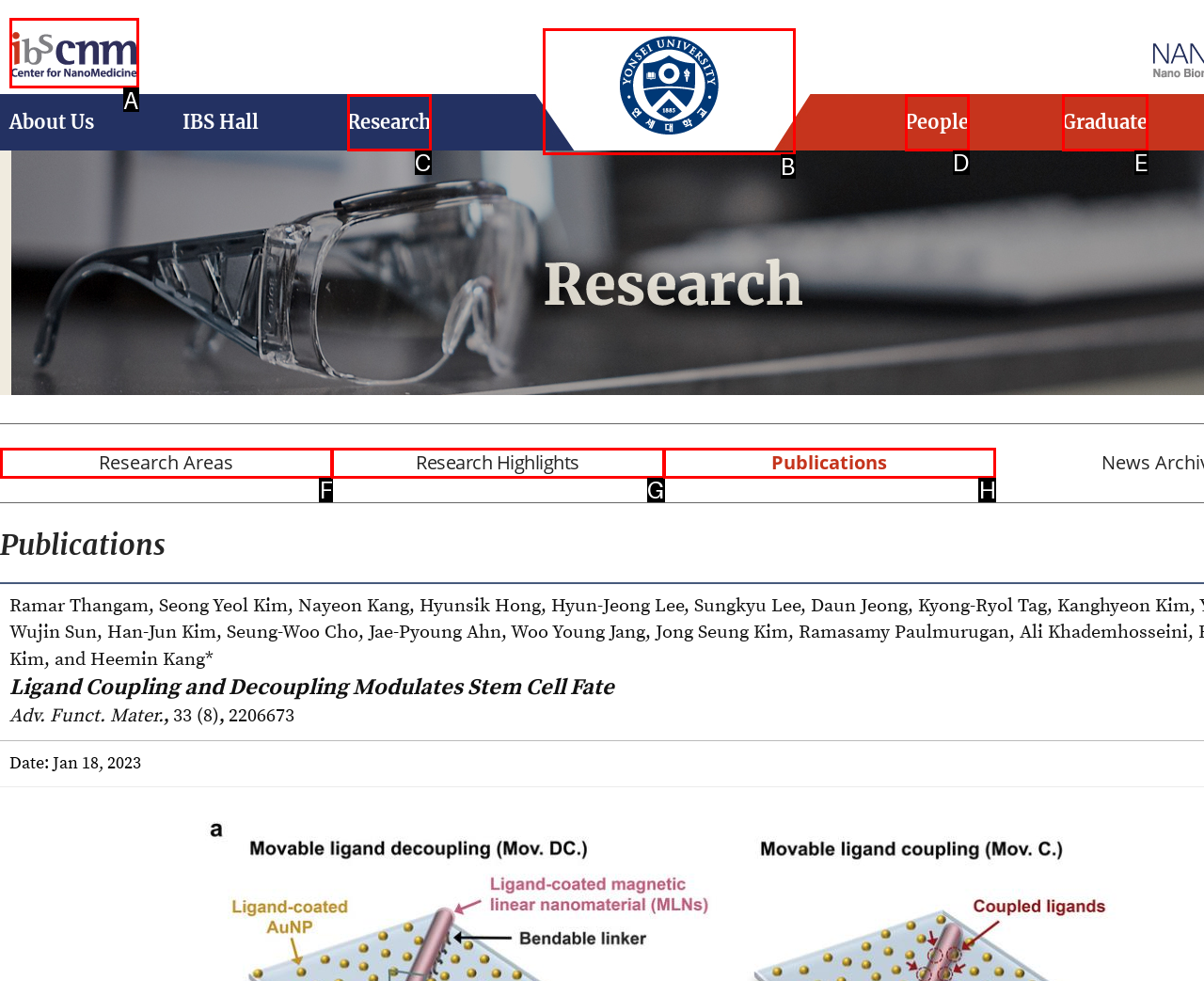Indicate the HTML element that should be clicked to perform the task: learn about IBS CNM Reply with the letter corresponding to the chosen option.

A